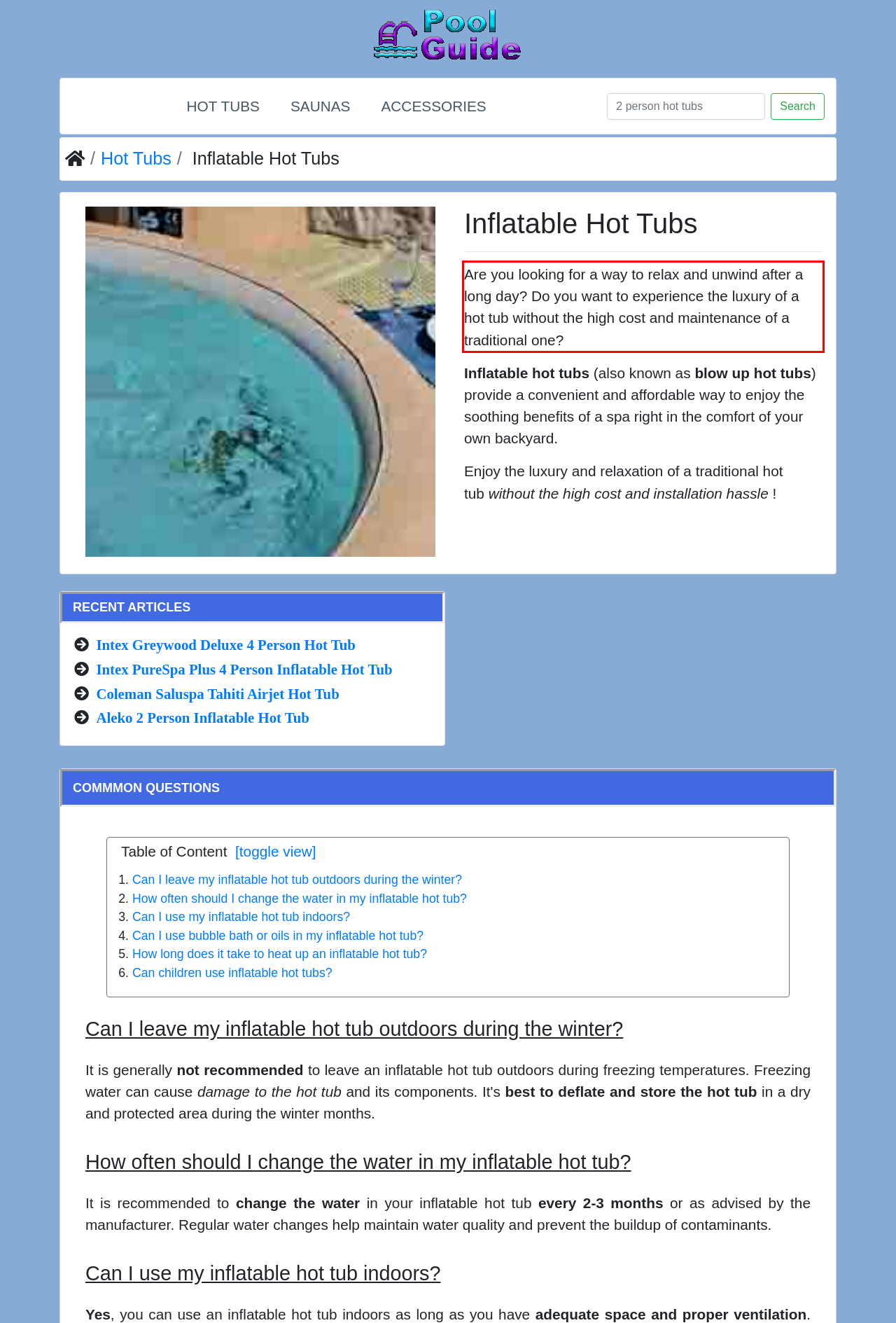There is a screenshot of a webpage with a red bounding box around a UI element. Please use OCR to extract the text within the red bounding box.

Are you looking for a way to relax and unwind after a long day? Do you want to experience the luxury of a hot tub without the high cost and maintenance of a traditional one?